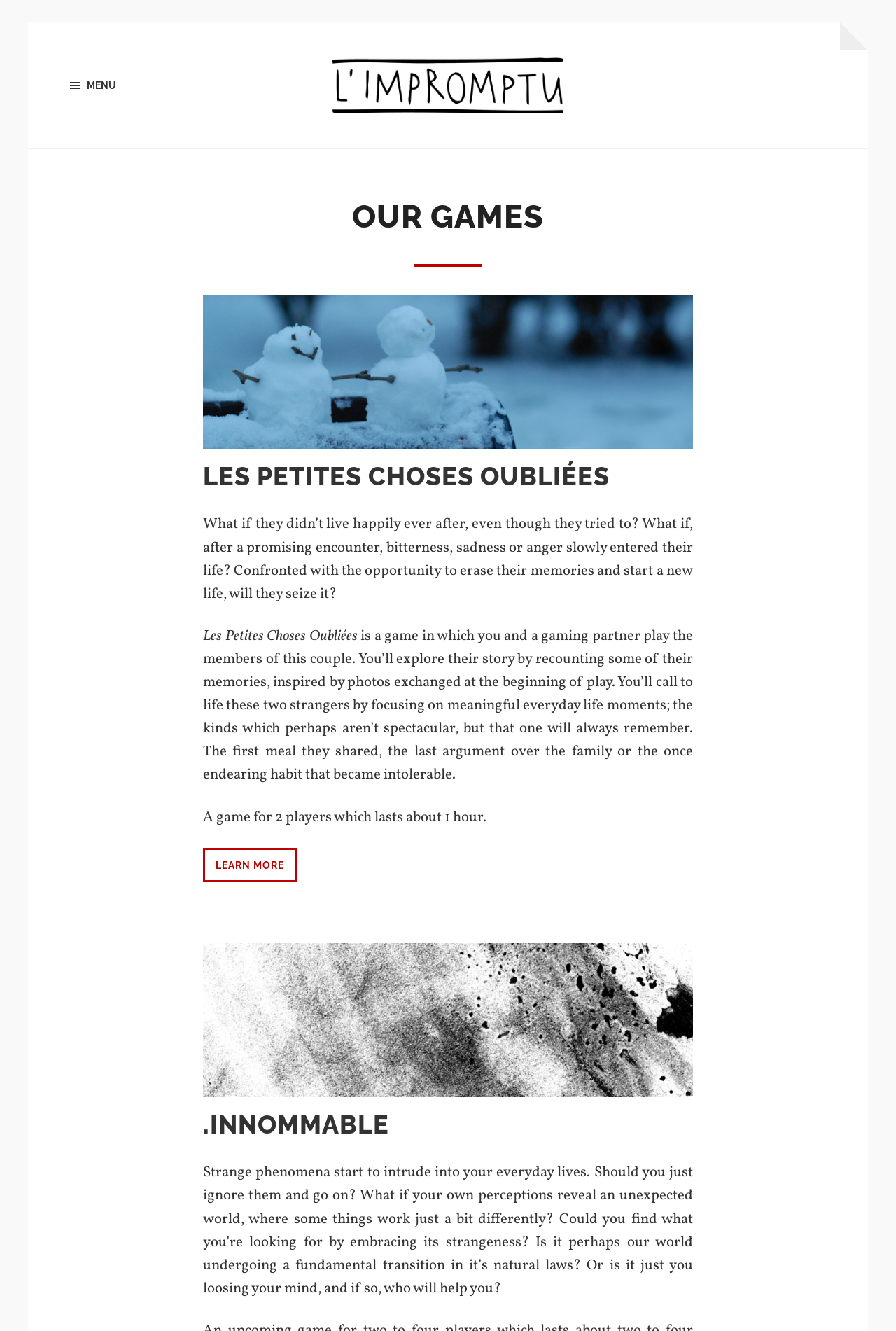What is the name of the game described in the first section?
Based on the image, give a one-word or short phrase answer.

Les Petites Choses Oubliées